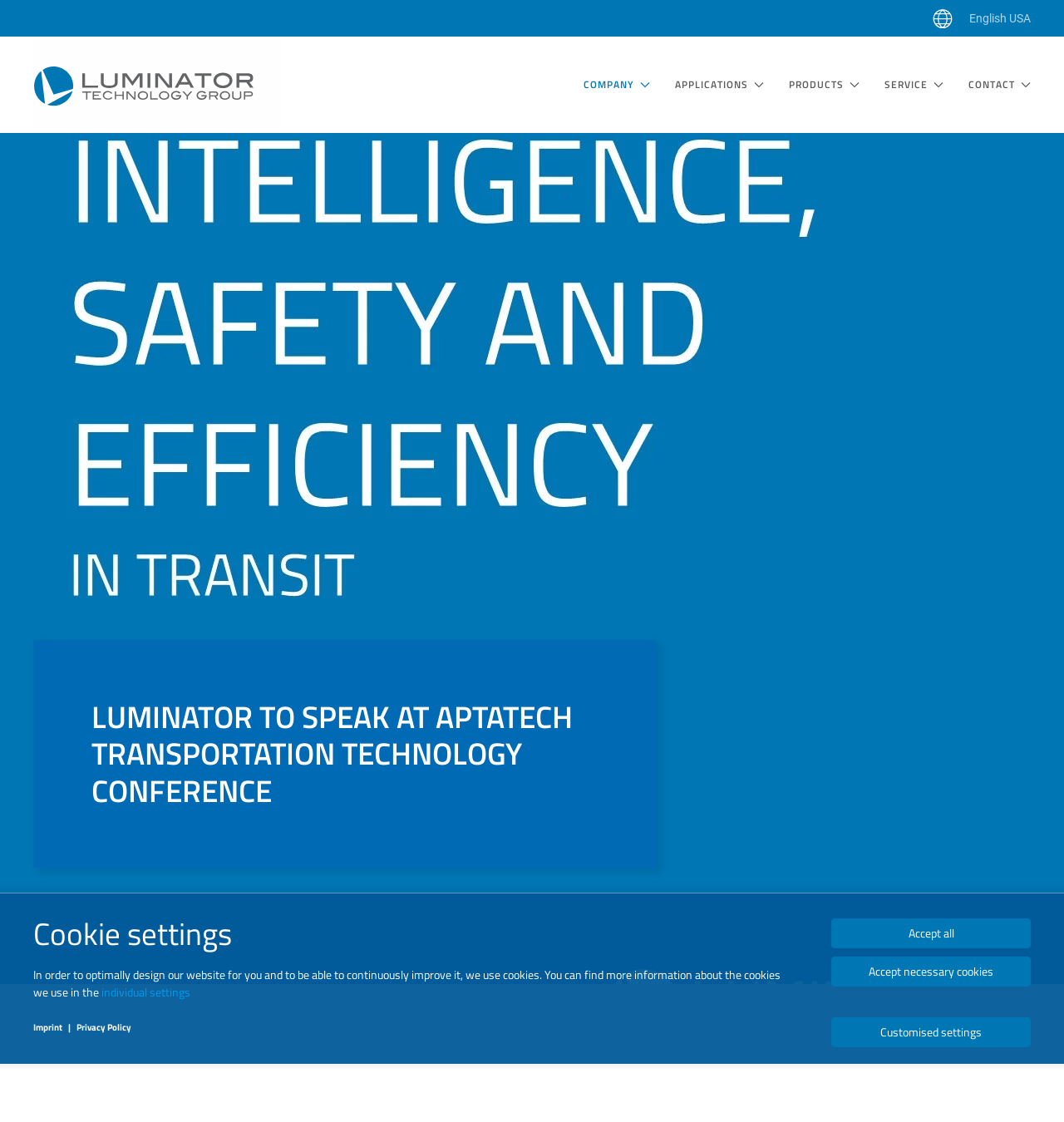Locate the UI element described as follows: "Skip to main content". Return the bounding box coordinates as four float numbers between 0 and 1 in the order [left, top, right, bottom].

[0.027, 0.027, 0.141, 0.041]